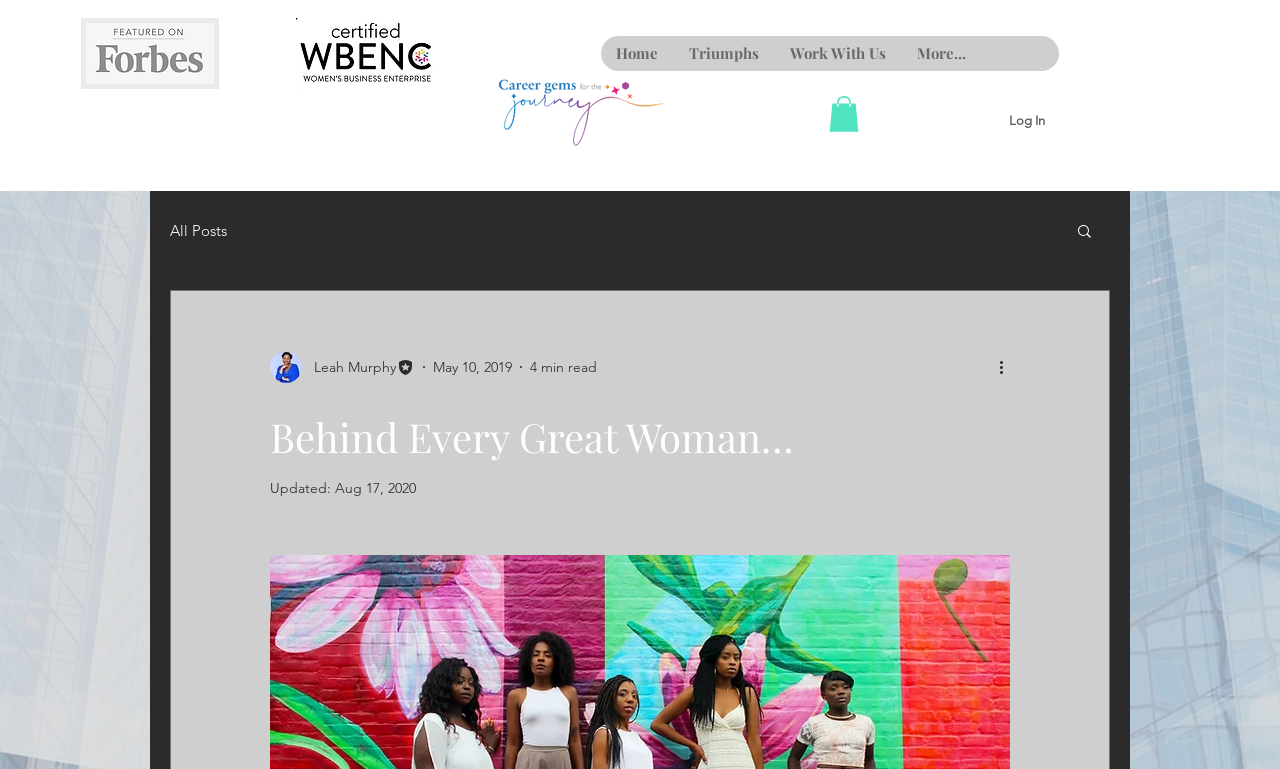What is the purpose of the button with the search icon?
Please look at the screenshot and answer in one word or a short phrase.

Search